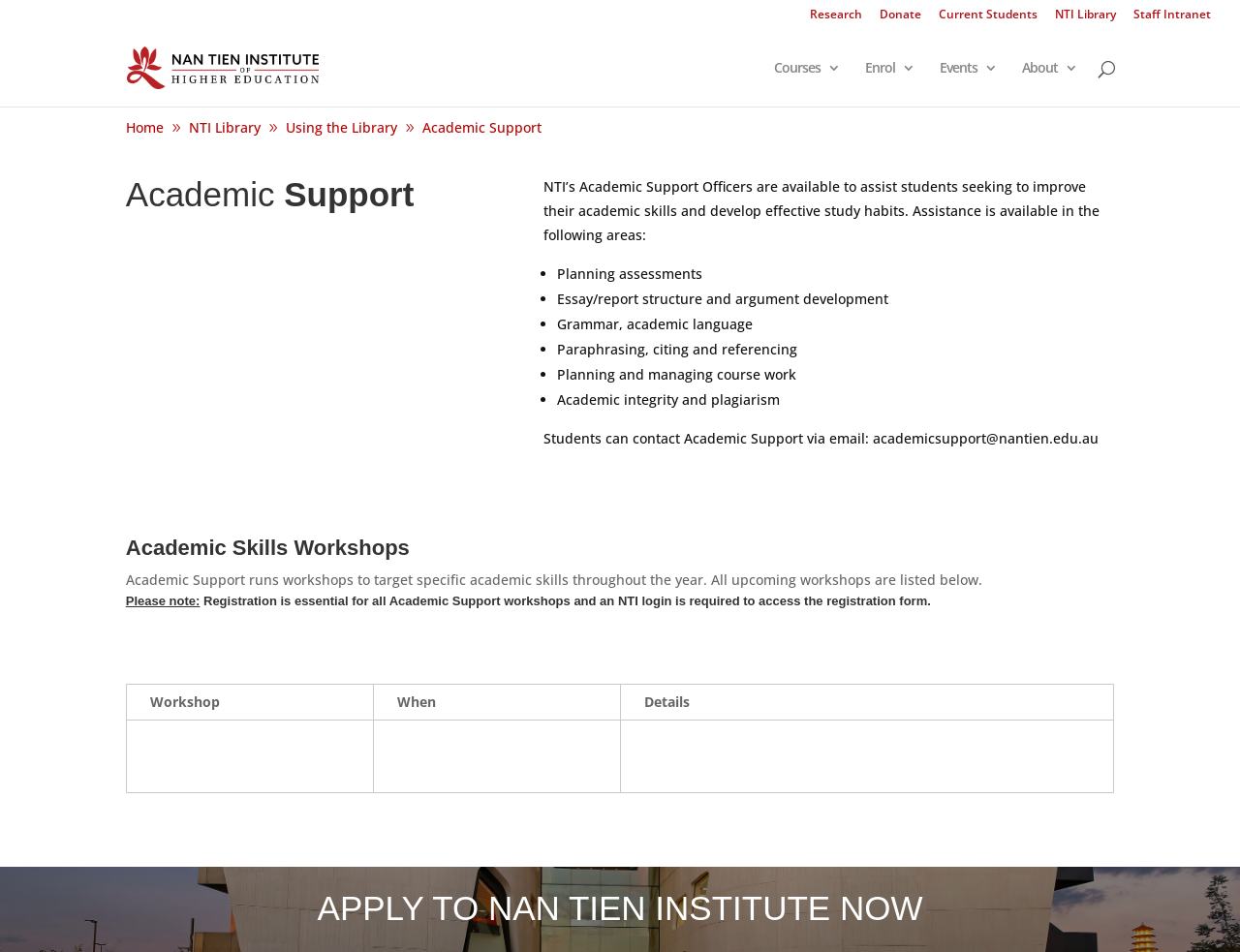Please specify the coordinates of the bounding box for the element that should be clicked to carry out this instruction: "Go to NTI Library". The coordinates must be four float numbers between 0 and 1, formatted as [left, top, right, bottom].

[0.152, 0.121, 0.21, 0.148]